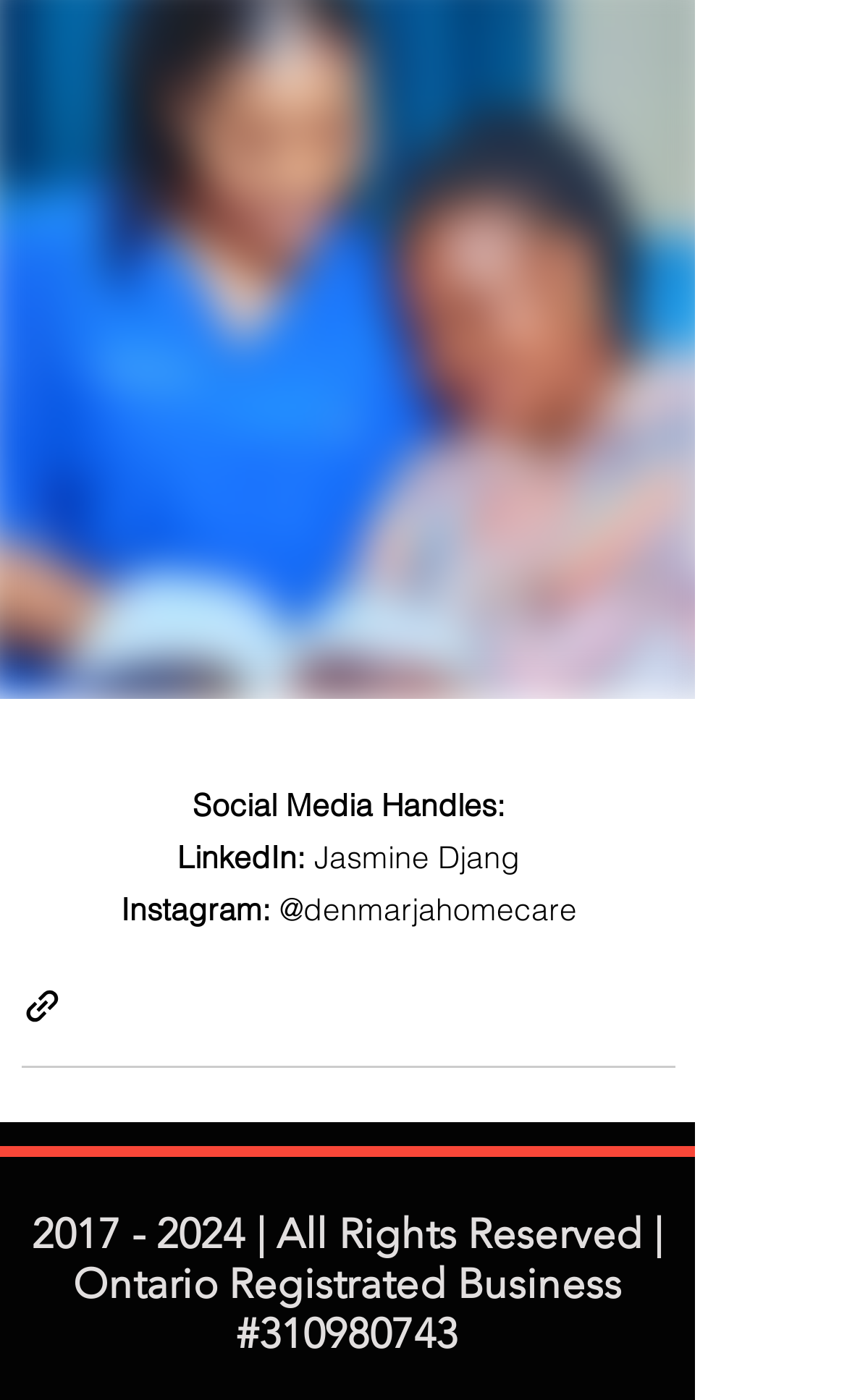Give a succinct answer to this question in a single word or phrase: 
What is the Instagram handle?

@denmarjahomecare